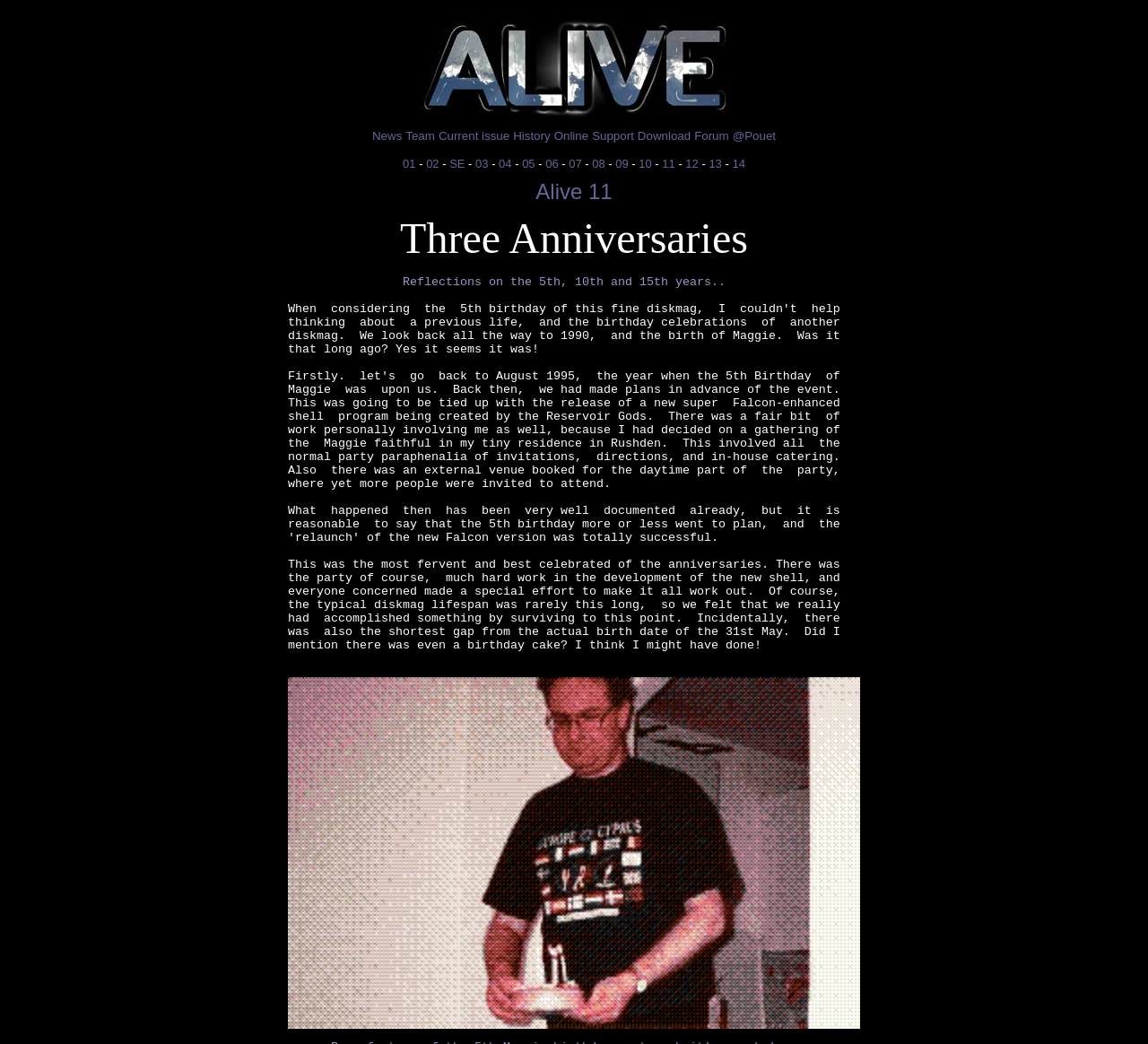Find and indicate the bounding box coordinates of the region you should select to follow the given instruction: "Visit Current issue".

[0.381, 0.123, 0.445, 0.137]